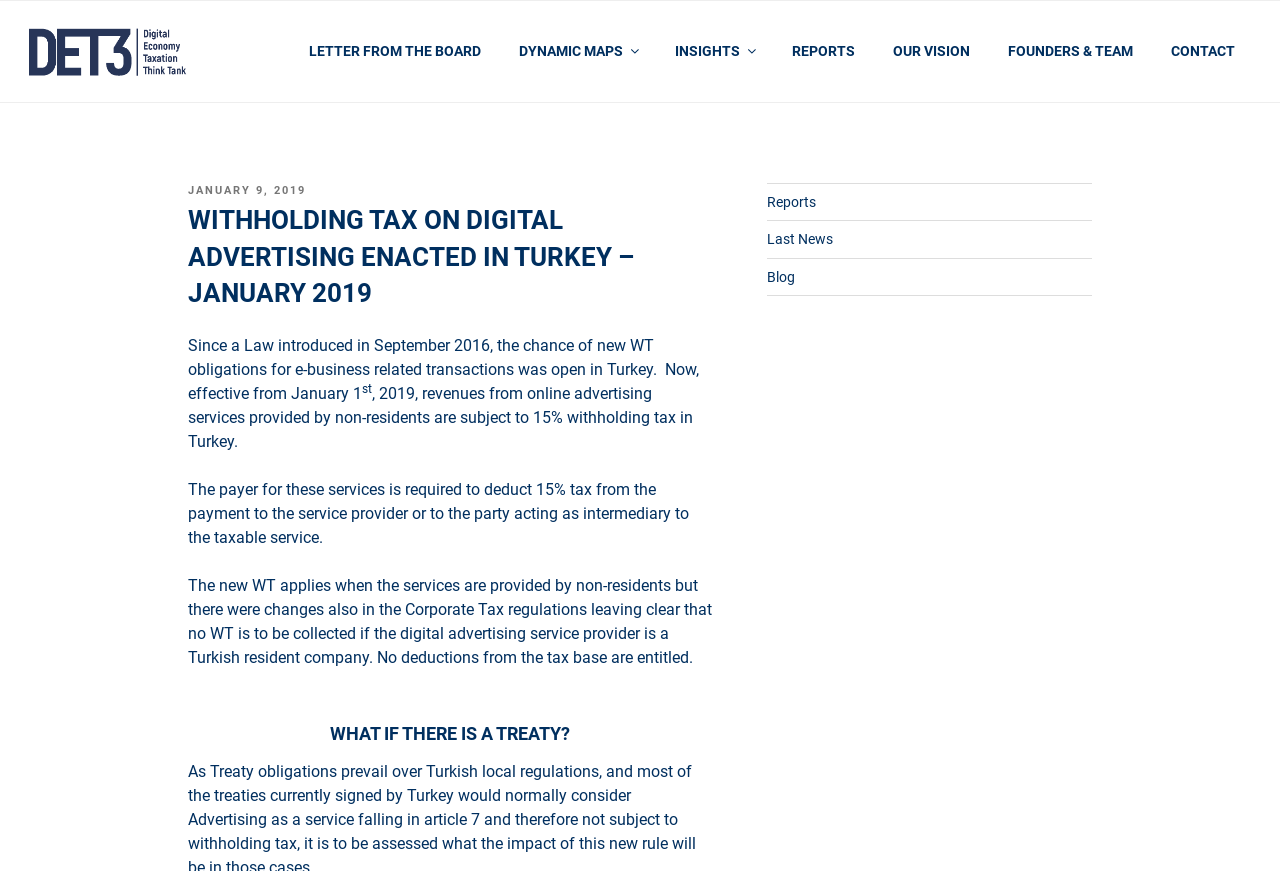Using the format (top-left x, top-left y, bottom-right x, bottom-right y), provide the bounding box coordinates for the described UI element. All values should be floating point numbers between 0 and 1: Contact us

None